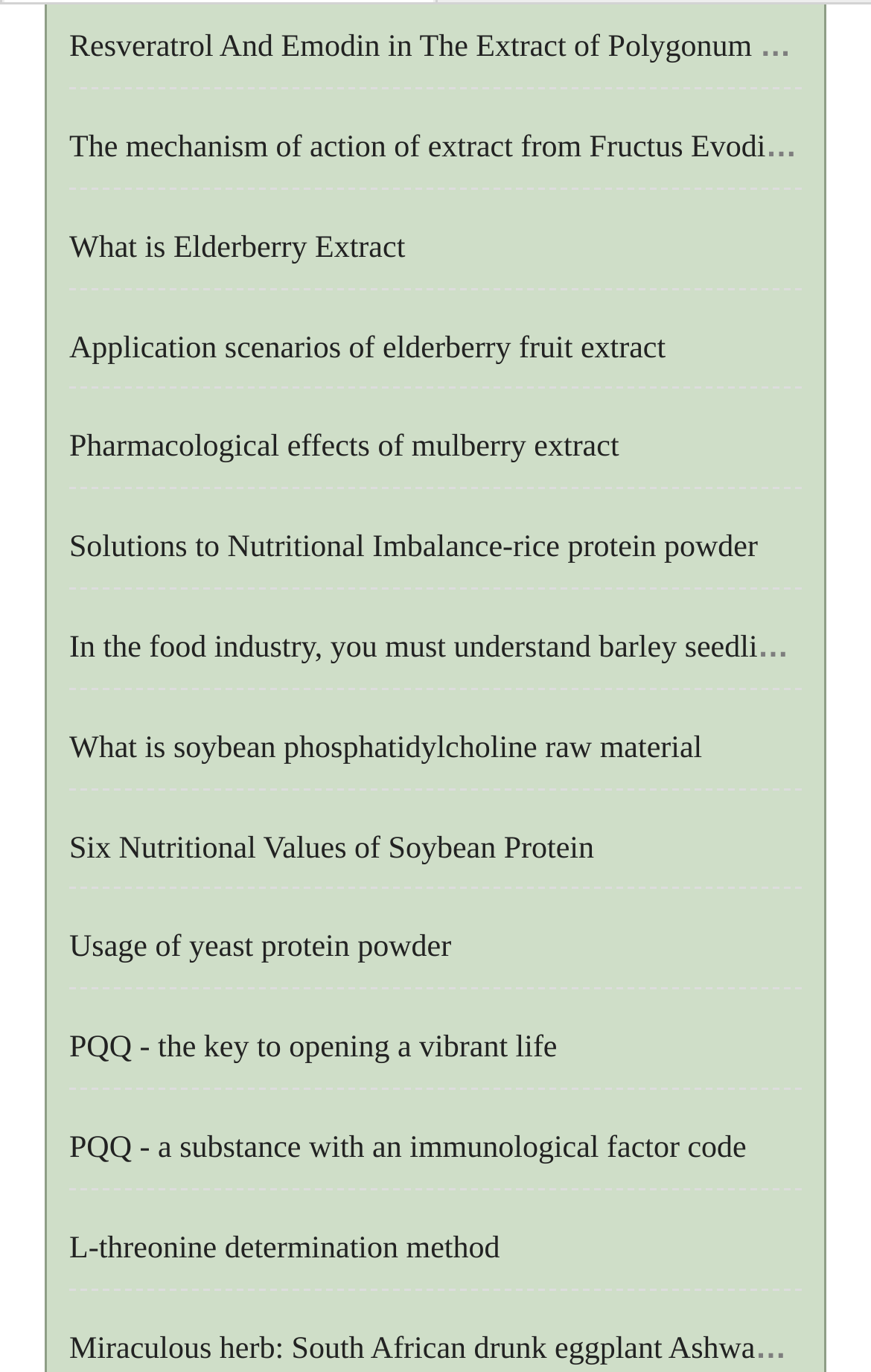Please identify the bounding box coordinates for the region that you need to click to follow this instruction: "Read about pharmacological effects of mulberry extract".

[0.079, 0.233, 0.711, 0.258]